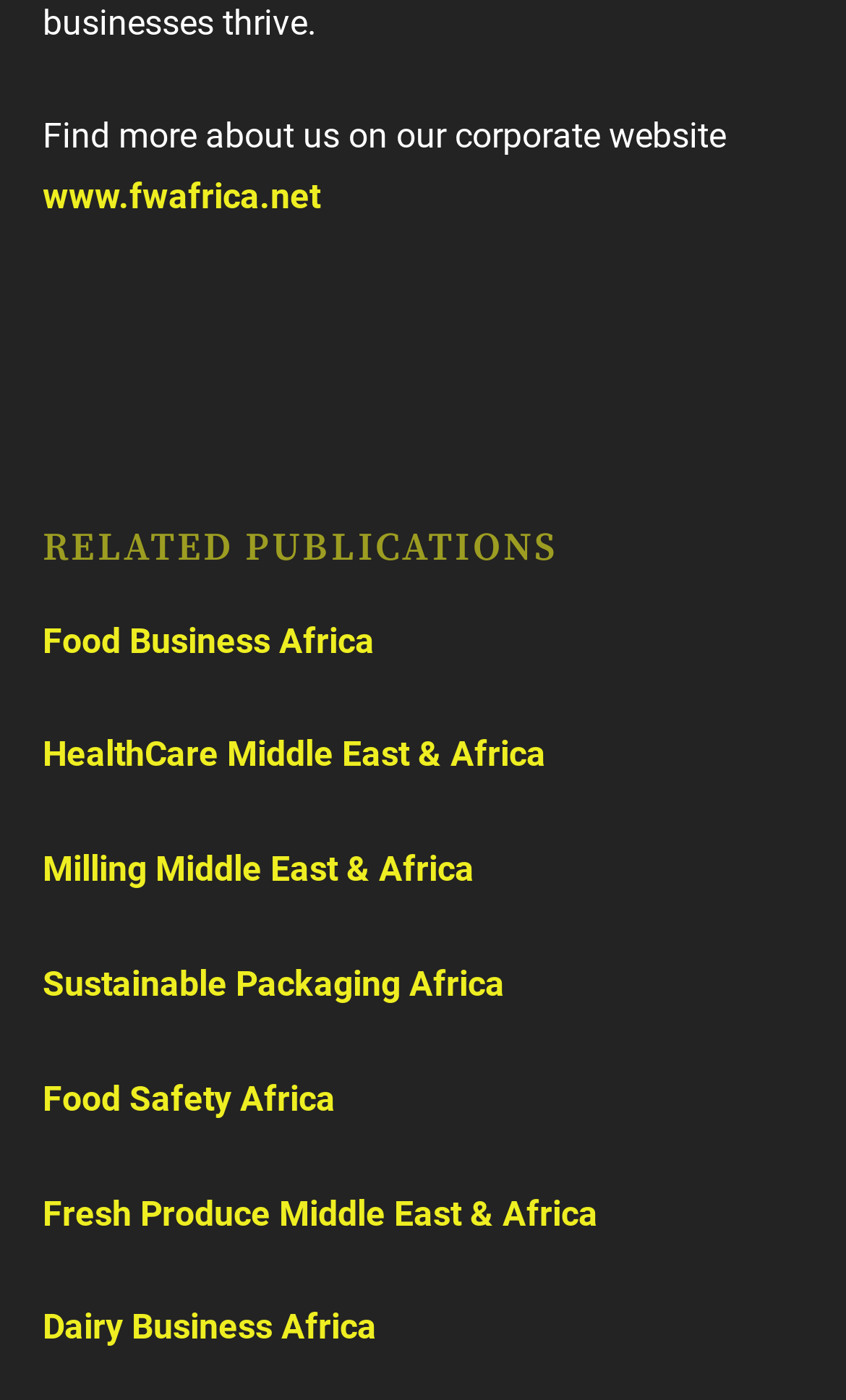What is the first related publication listed?
Using the details shown in the screenshot, provide a comprehensive answer to the question.

I looked at the links under the 'RELATED PUBLICATIONS' heading and found that the first one is 'Food Business Africa'.